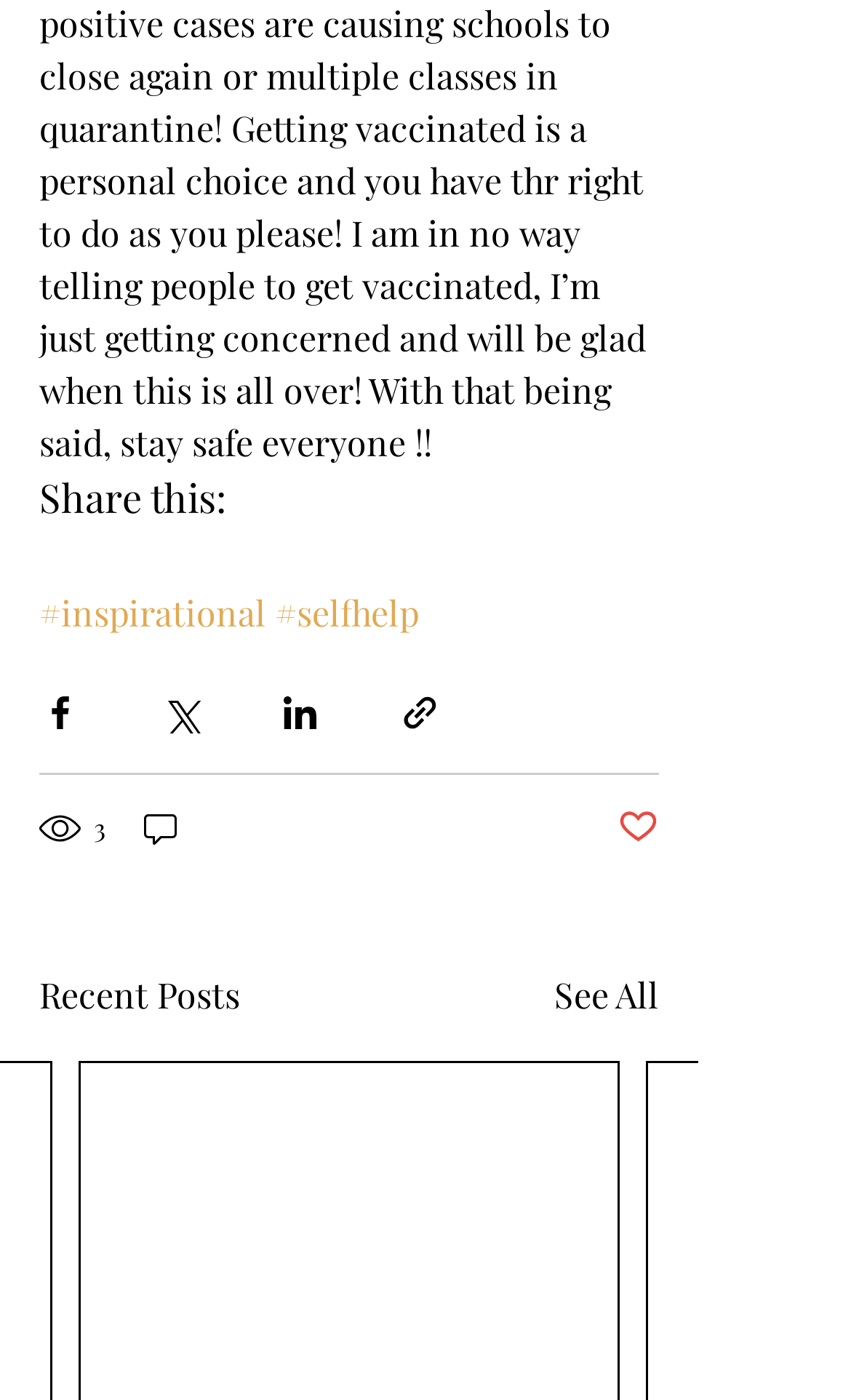Please provide the bounding box coordinate of the region that matches the element description: Post not marked as liked. Coordinates should be in the format (top-left x, top-left y, bottom-right x, bottom-right y) and all values should be between 0 and 1.

[0.726, 0.575, 0.774, 0.607]